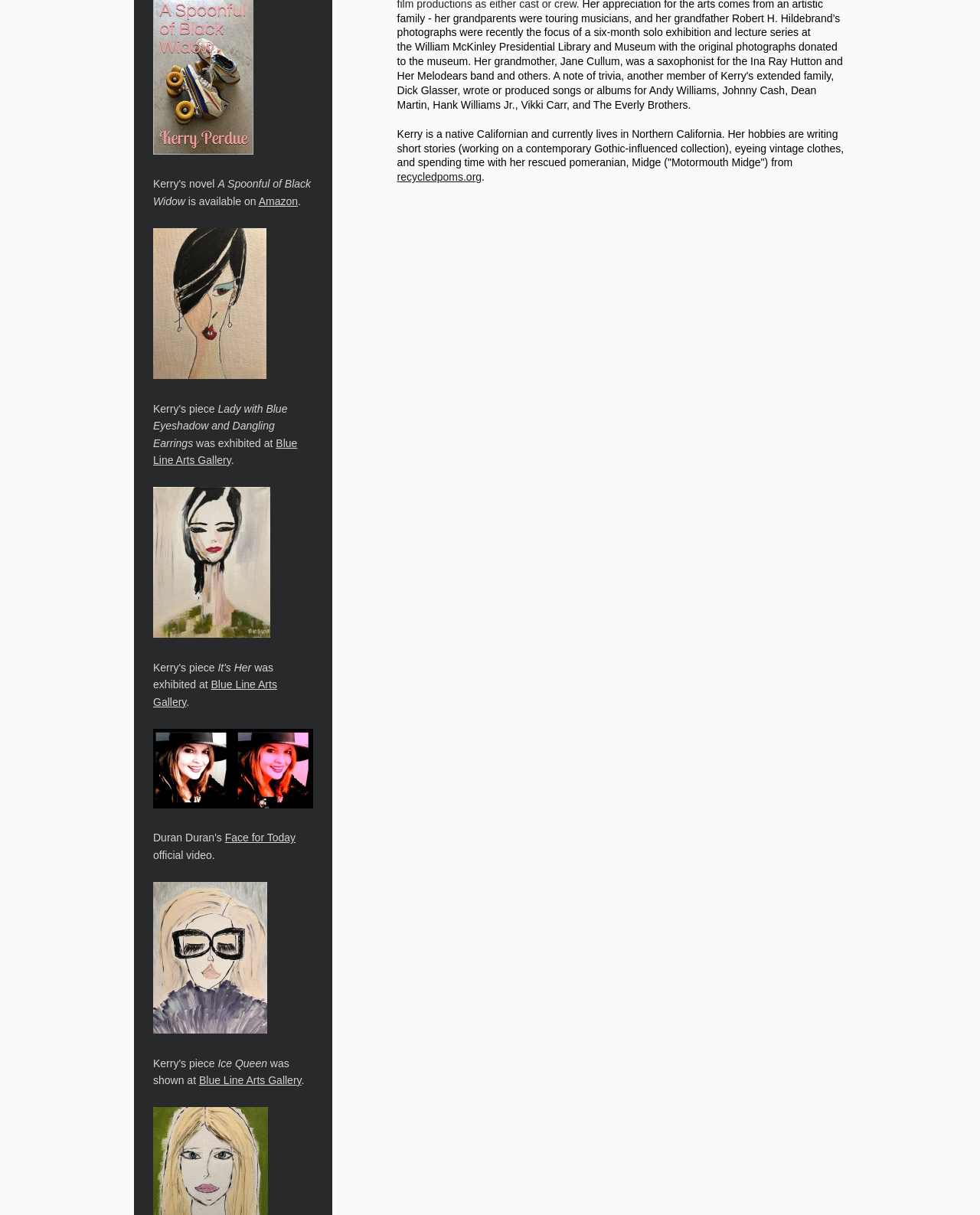Locate and provide the bounding box coordinates for the HTML element that matches this description: "HOME".

None